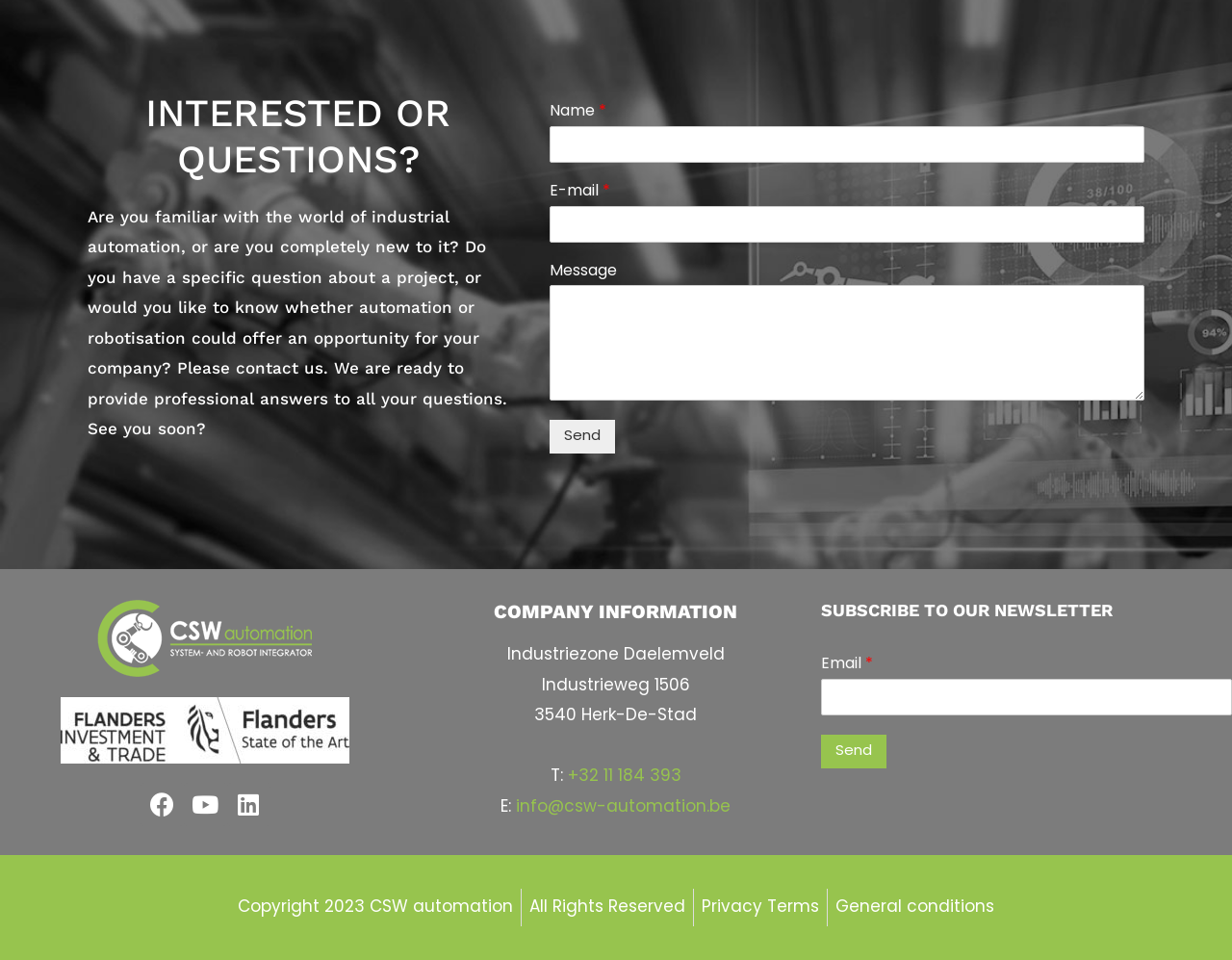Using the element description provided, determine the bounding box coordinates in the format (top-left x, top-left y, bottom-right x, bottom-right y). Ensure that all values are floating point numbers between 0 and 1. Element description: Send

[0.667, 0.766, 0.72, 0.801]